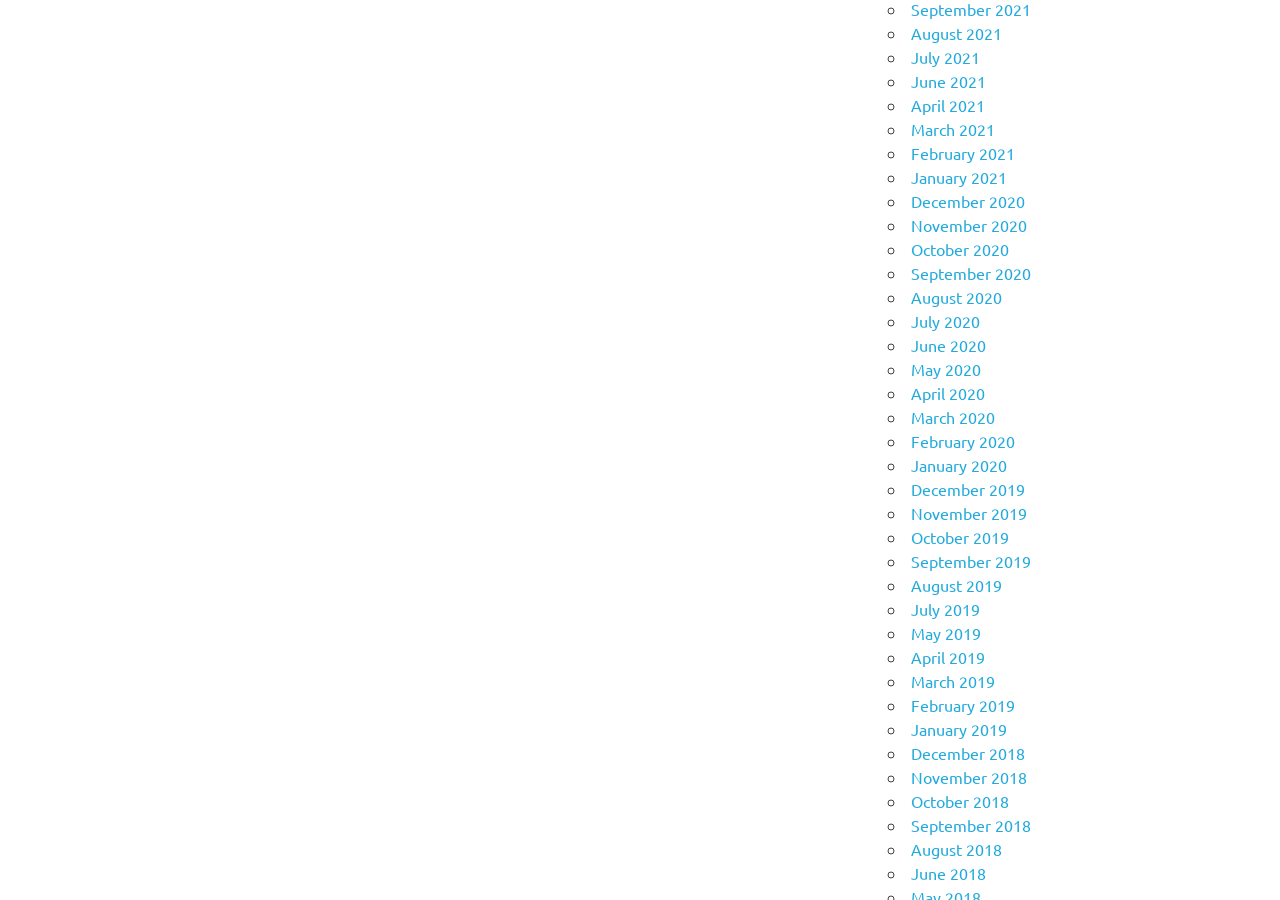Please determine the bounding box coordinates of the section I need to click to accomplish this instruction: "View January 2019".

[0.712, 0.799, 0.787, 0.822]